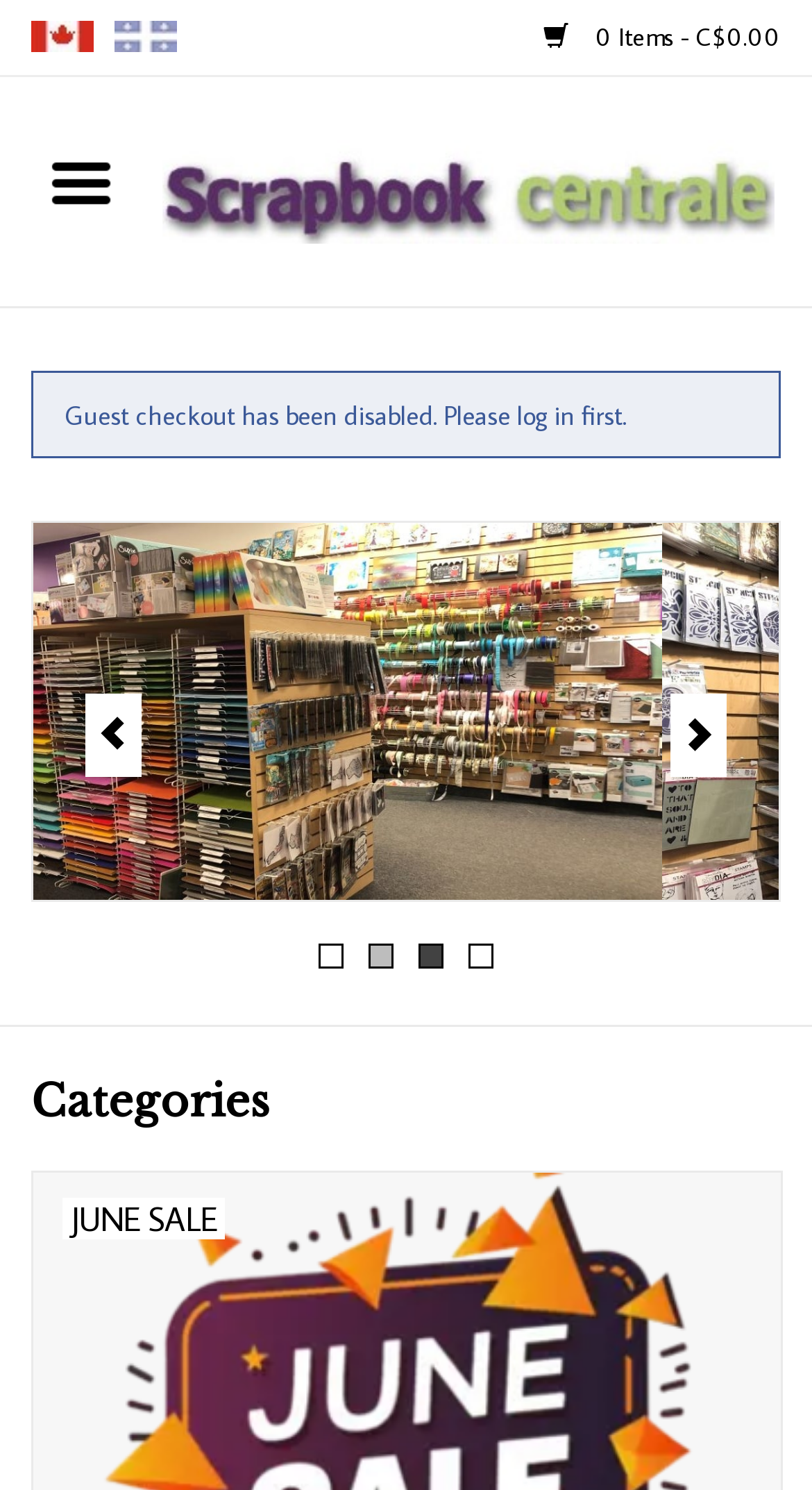Write a detailed summary of the webpage, including text, images, and layout.

The webpage is Scrapbook Centrale, an online store for scrapbooking supplies. At the top left, there is a language selection section with two options, English and Français, each accompanied by a small flag icon. To the right of the language selection, there is a cart section displaying the number of items and the total cost.

Below the top section, there is a navigation menu with a button to open the menu. The menu is not expanded, but it contains a search bar and several links to different categories, including Home, Tools, Adhesives, and more.

The main content of the page is divided into two sections. On the left, there is a large image of a store, labeled as "store3". On the right, there is a notification message stating that guest checkout has been disabled and users need to log in first.

Below the notification message, there are three buttons with arrow icons, which may be used for pagination or navigation. Further down, there are four numbered buttons, possibly used for sorting or filtering products.

At the bottom of the page, there is a horizontal separator line, followed by a heading that reads "Categories".